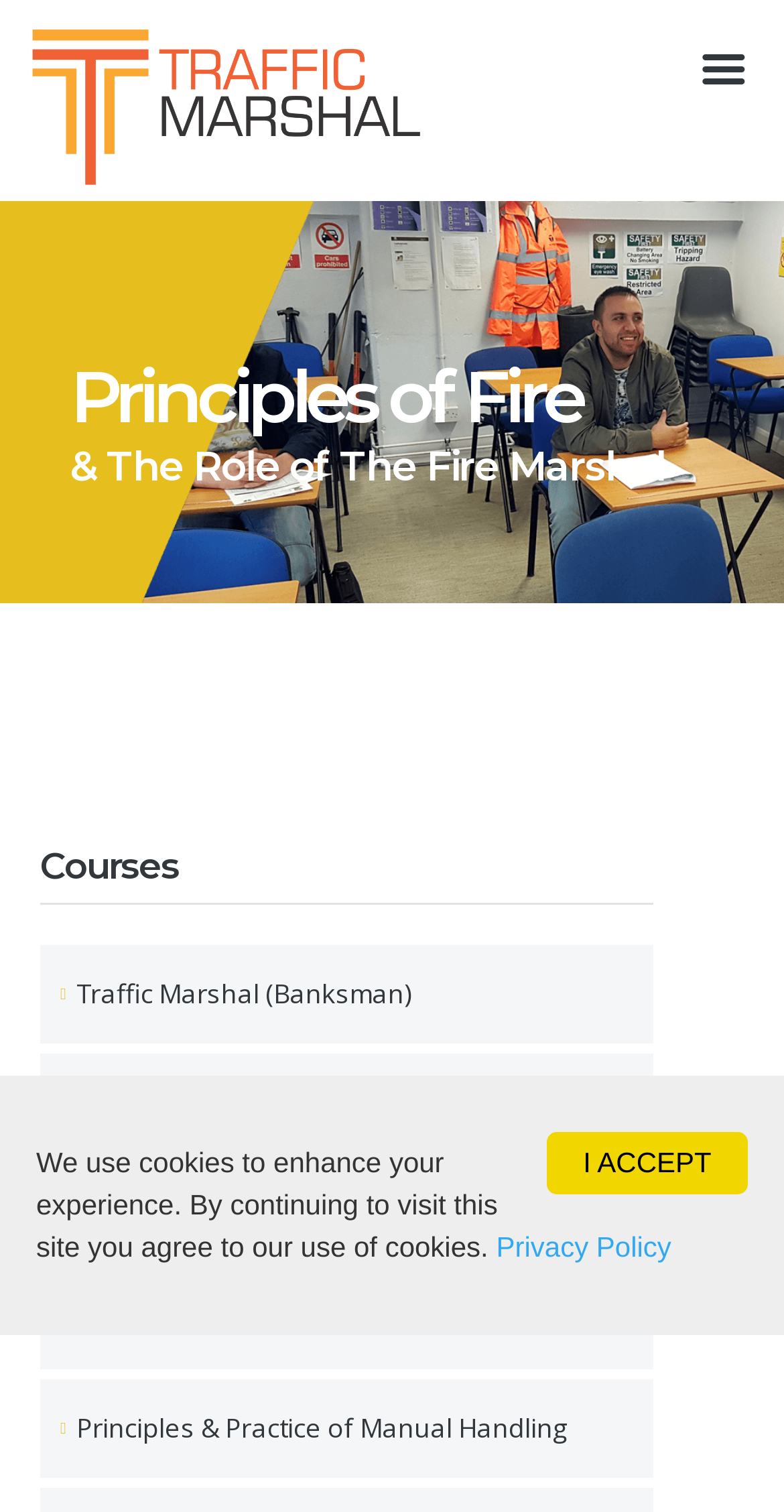Extract the primary heading text from the webpage.

Principles of Fire